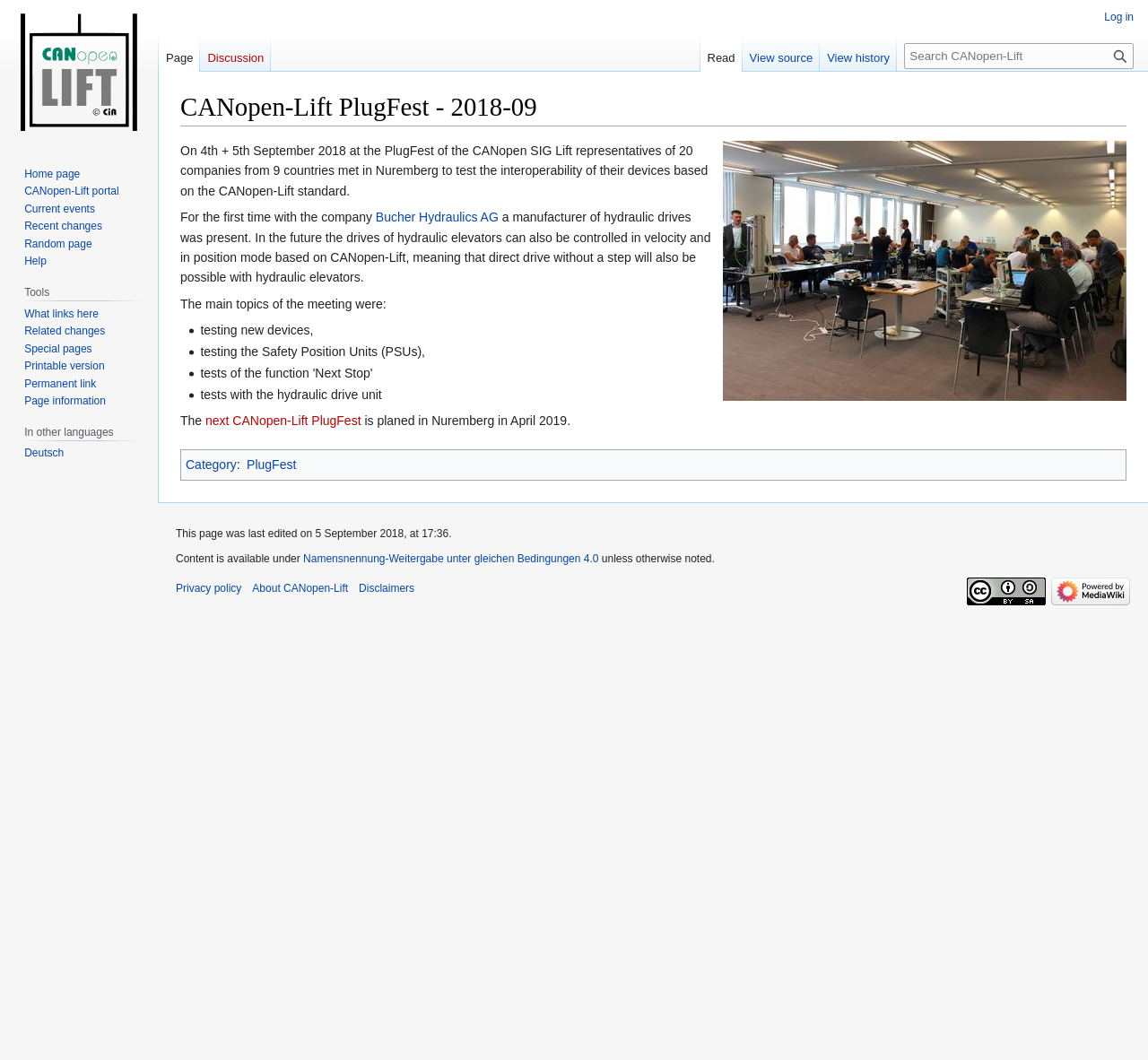Please identify the bounding box coordinates of the element on the webpage that should be clicked to follow this instruction: "Visit the main page". The bounding box coordinates should be given as four float numbers between 0 and 1, formatted as [left, top, right, bottom].

[0.006, 0.0, 0.131, 0.135]